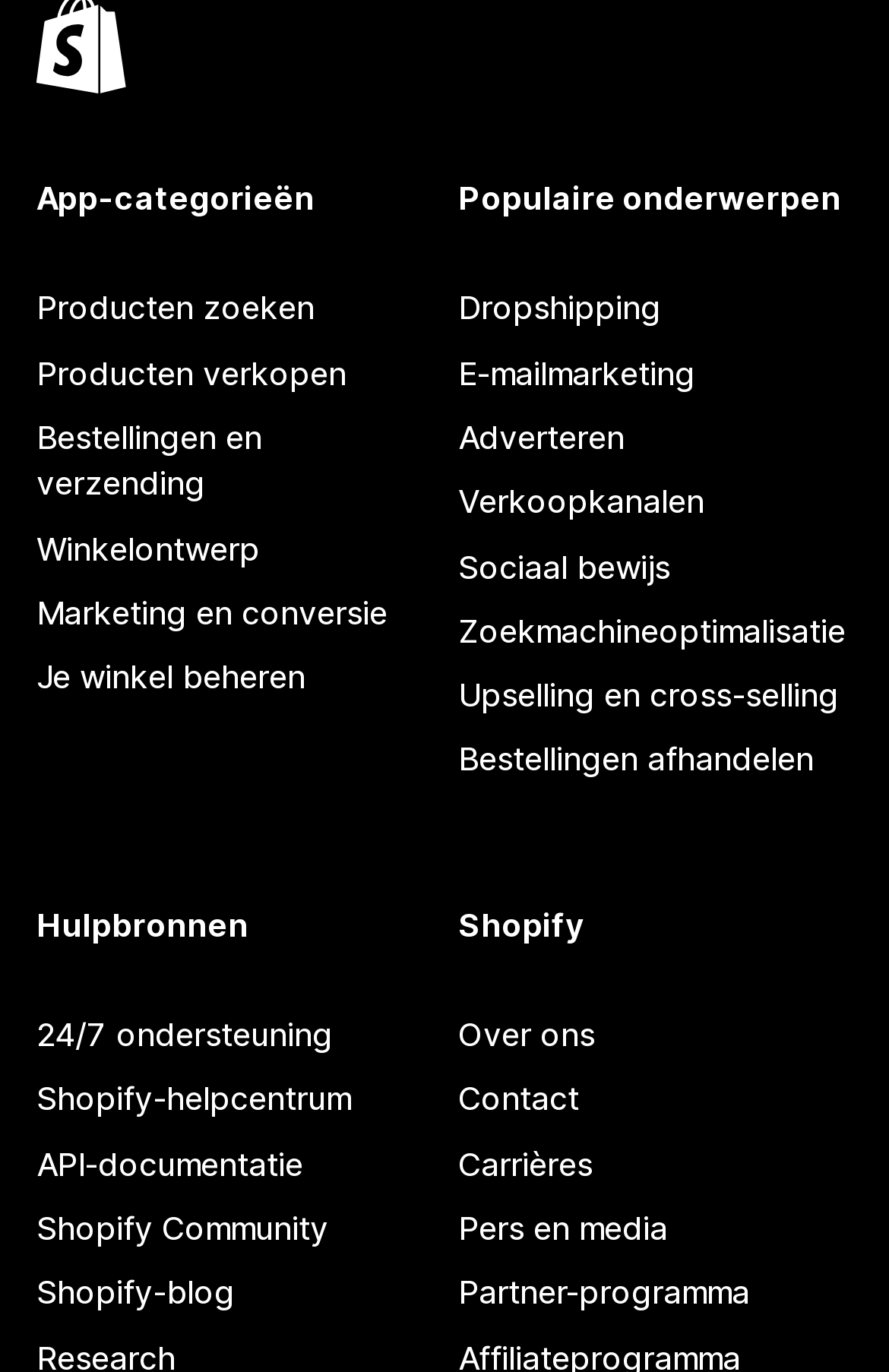What is the purpose of the 'Hulpbronnen' section?
Please look at the screenshot and answer in one word or a short phrase.

Provide support resources